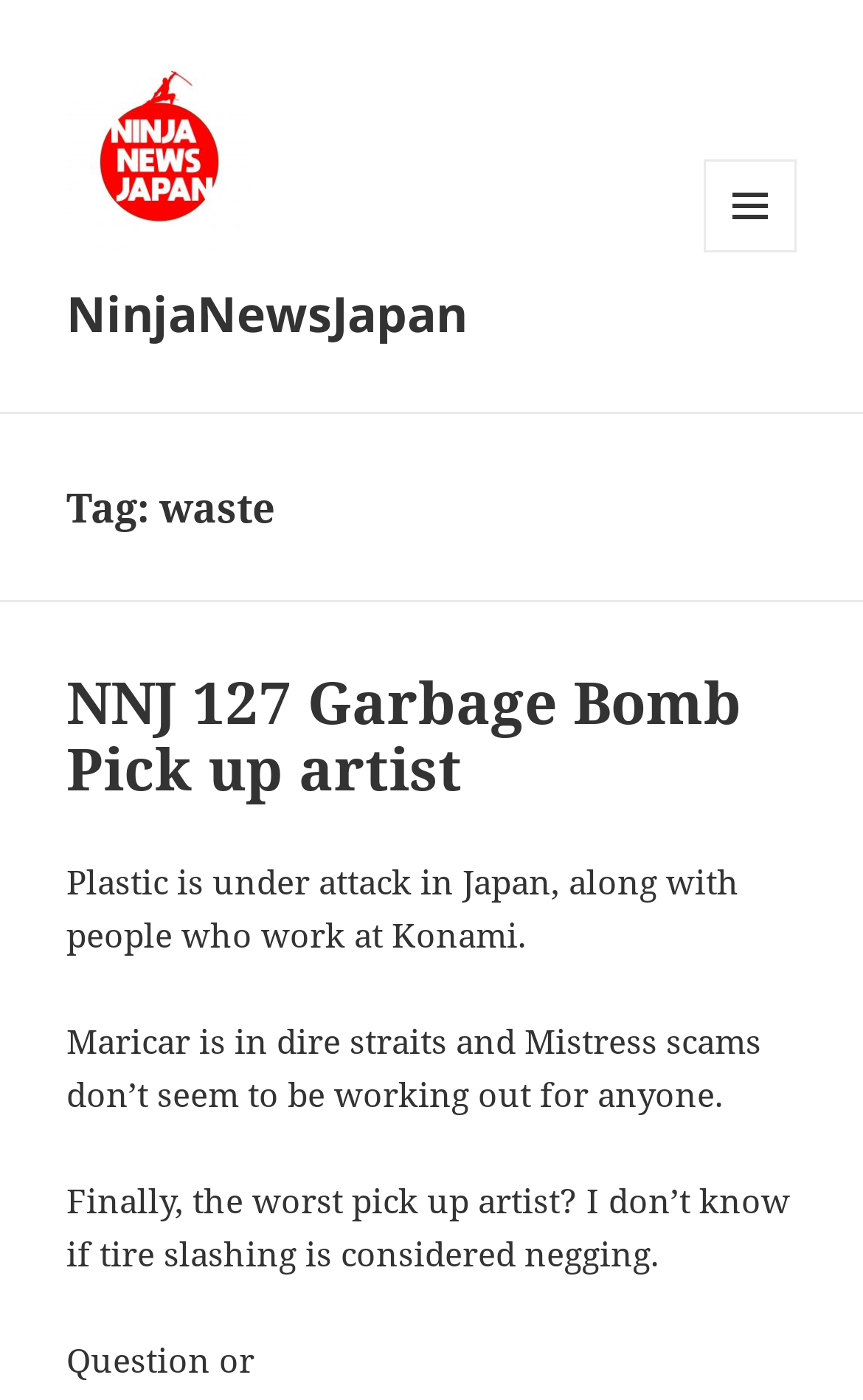Mark the bounding box of the element that matches the following description: "parent_node: NinjaNewsJapan".

[0.077, 0.095, 0.292, 0.127]